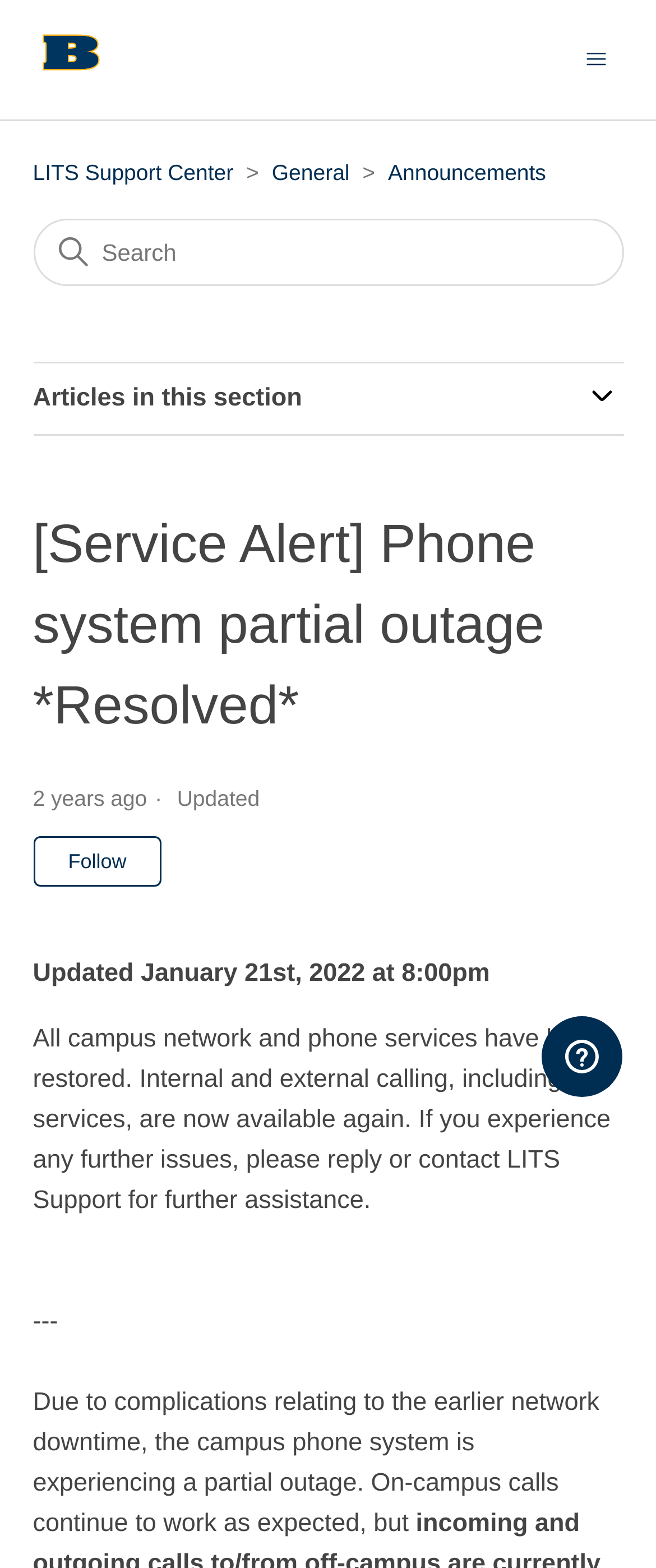Identify and provide the text content of the webpage's primary headline.

[Service Alert] Phone system partial outage *Resolved*